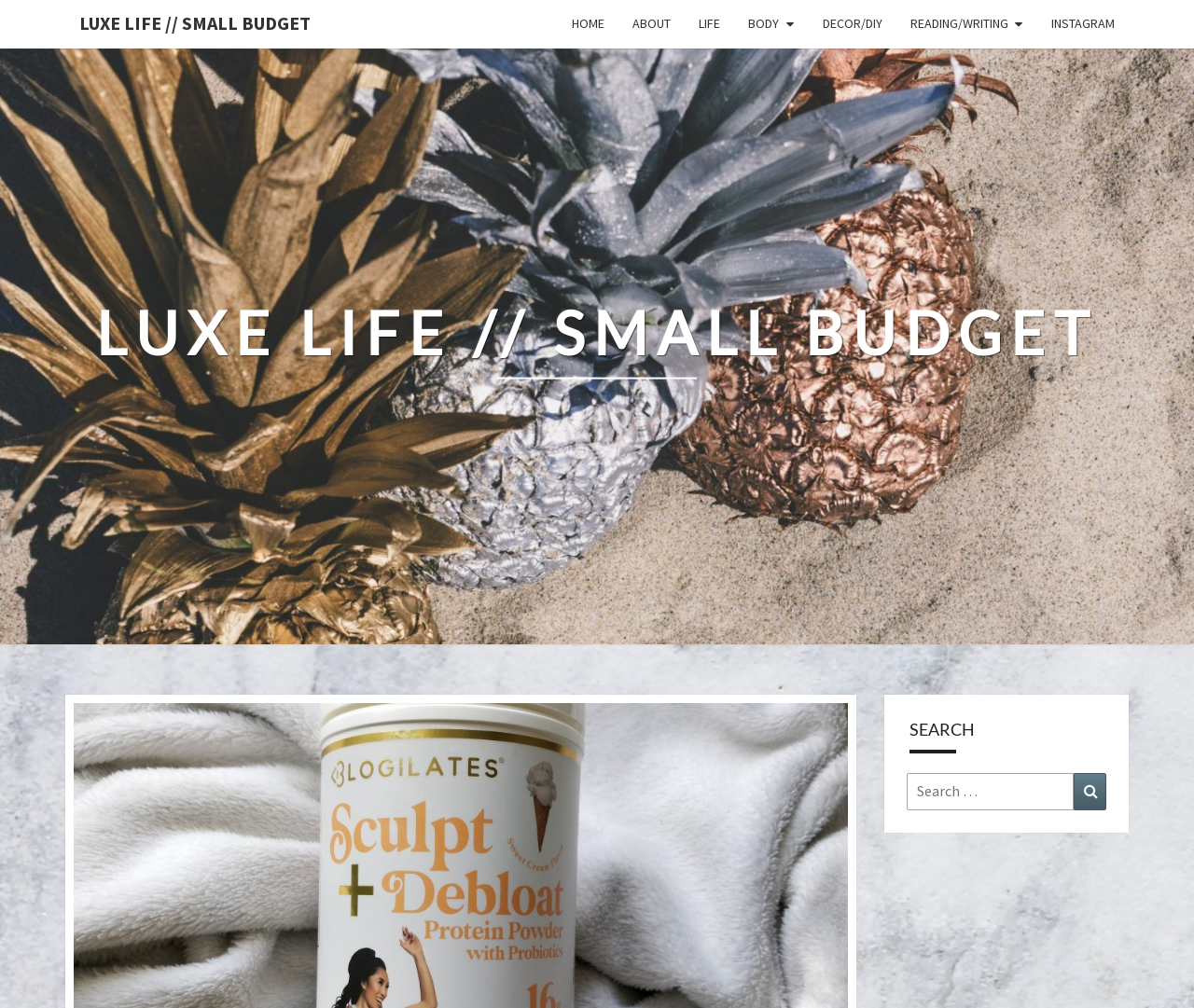Where can users find the blog's Instagram page?
Answer briefly with a single word or phrase based on the image.

INSTAGRAM link